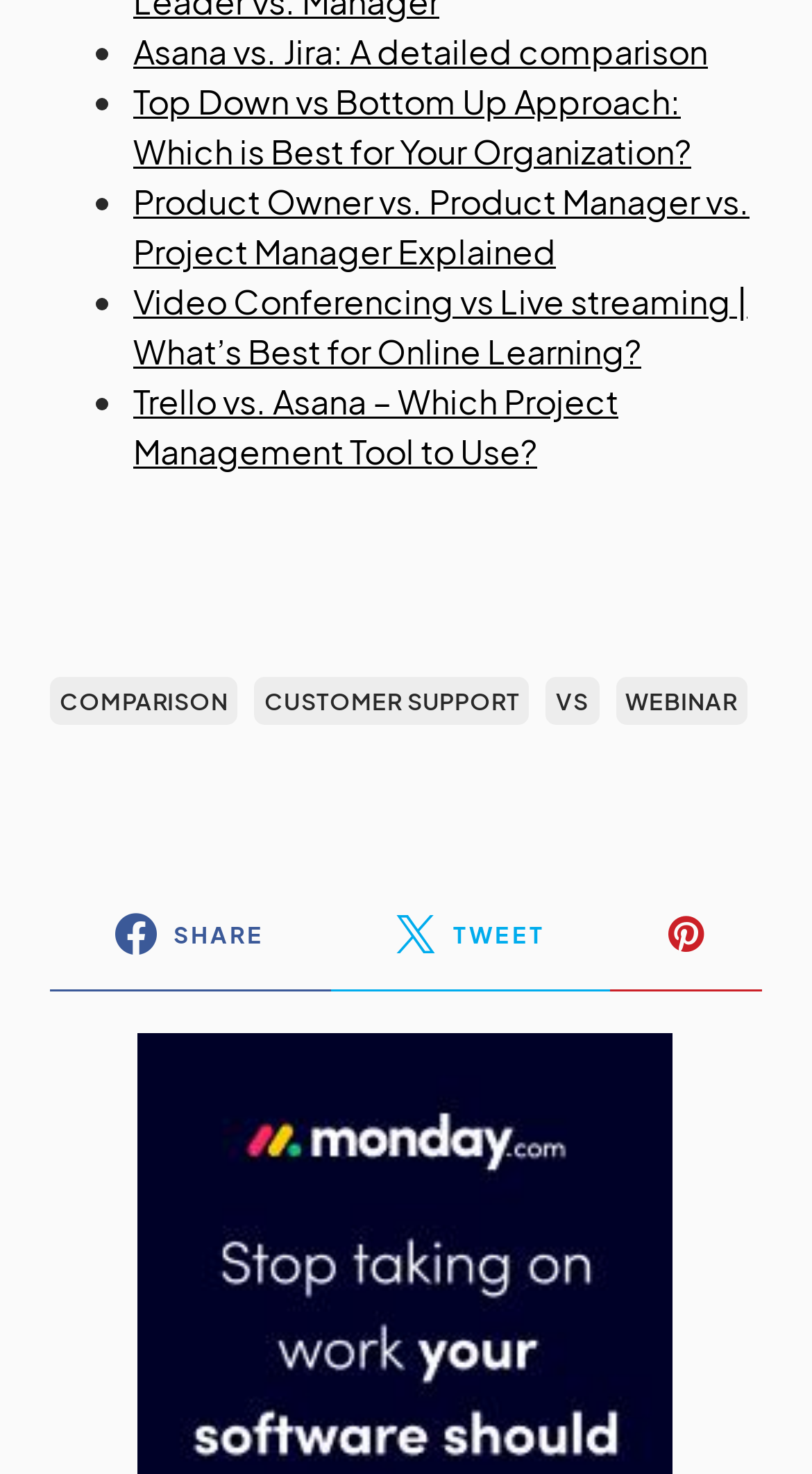Using the provided element description, identify the bounding box coordinates as (top-left x, top-left y, bottom-right x, bottom-right y). Ensure all values are between 0 and 1. Description: Share 0

[0.062, 0.594, 0.406, 0.673]